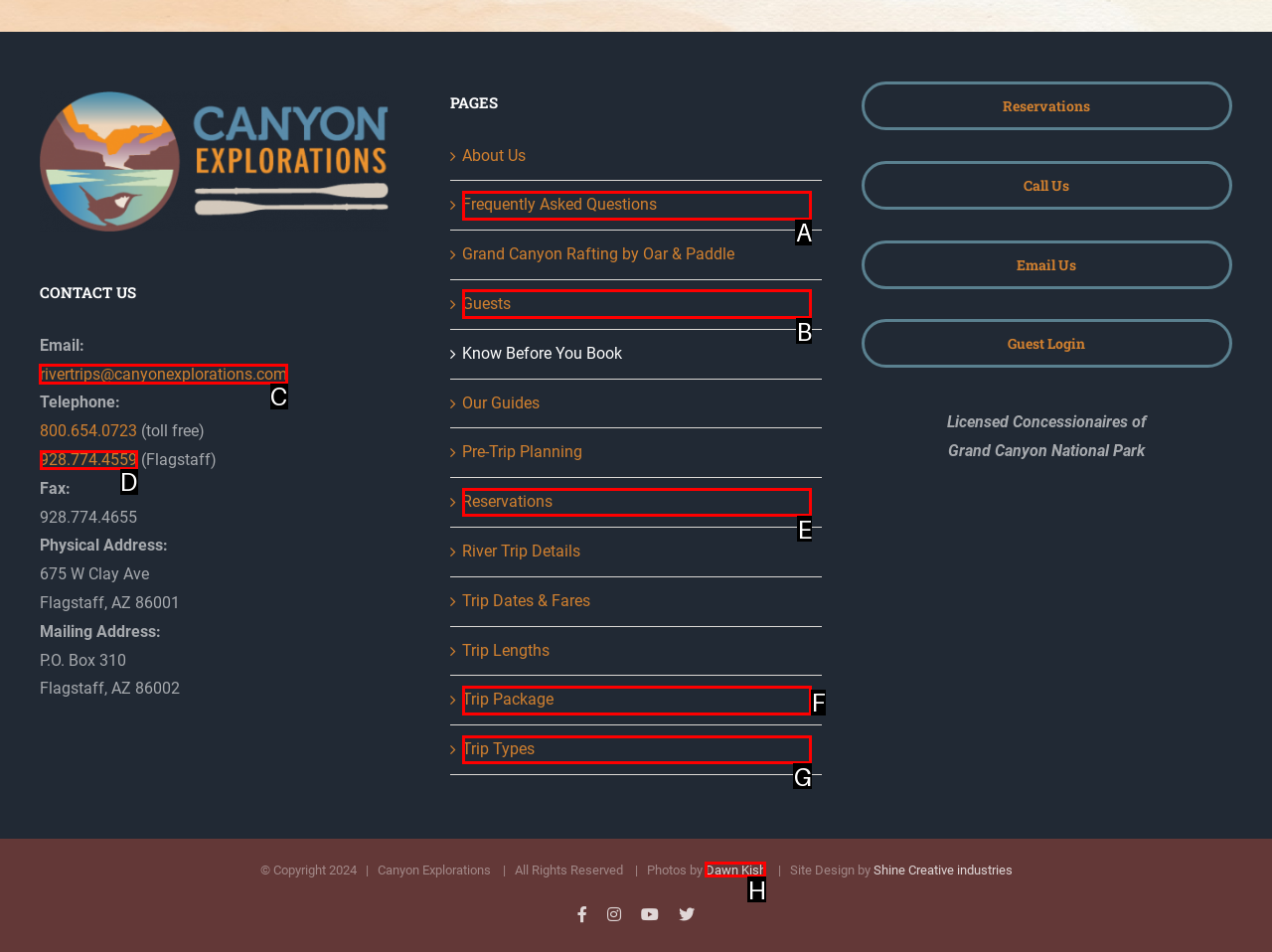Choose the letter of the option you need to click to Contact us via email. Answer with the letter only.

C